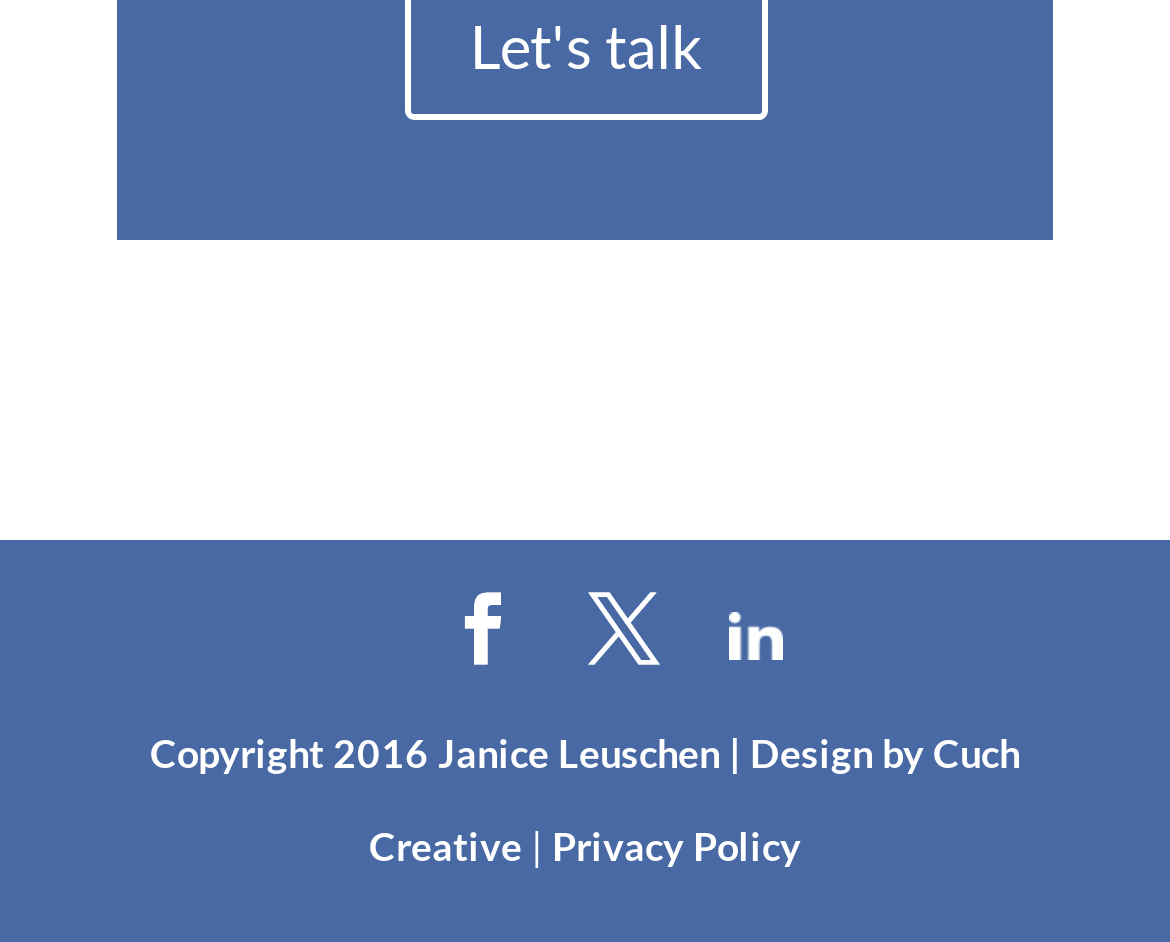Please find the bounding box for the following UI element description. Provide the coordinates in (top-left x, top-left y, bottom-right x, bottom-right y) format, with values between 0 and 1: X

[0.503, 0.622, 0.564, 0.722]